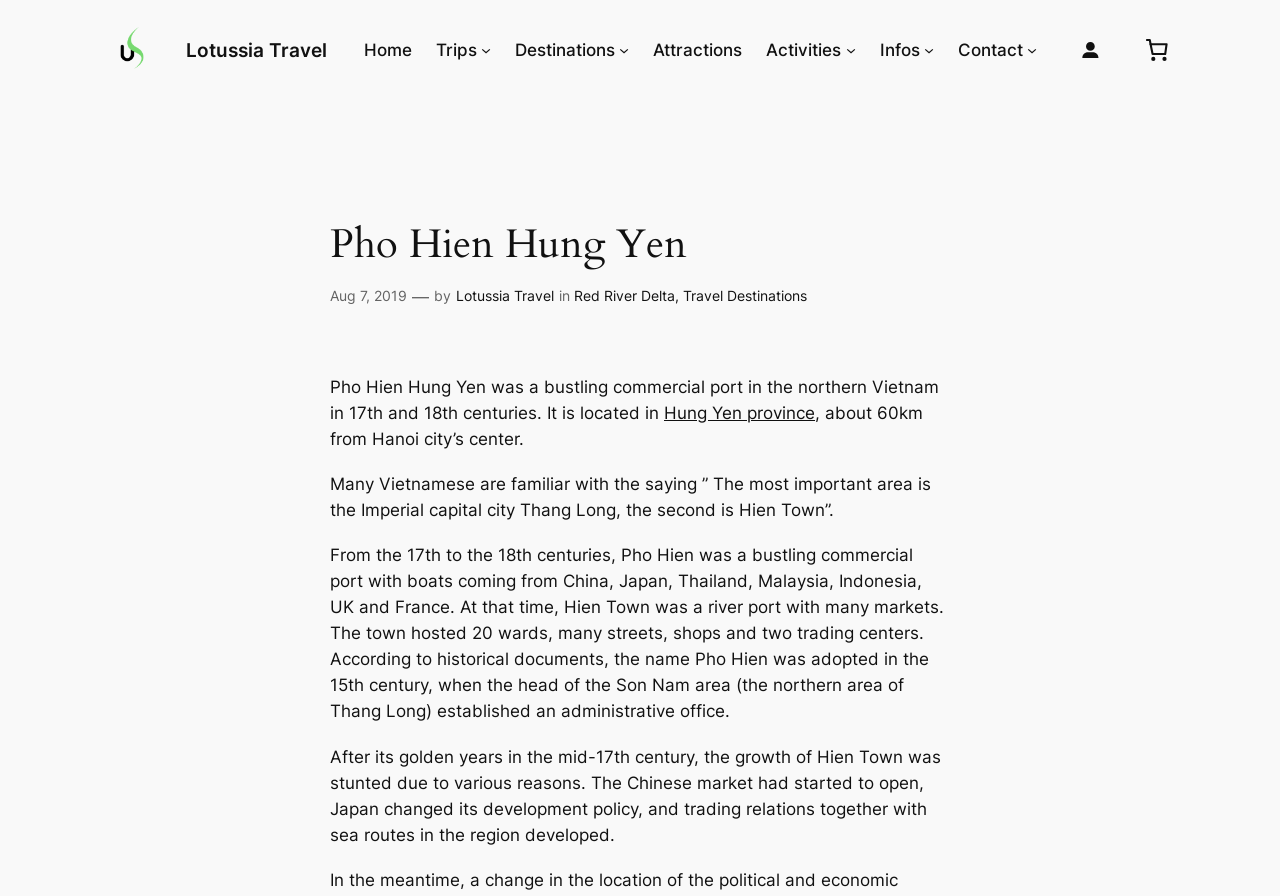Could you specify the bounding box coordinates for the clickable section to complete the following instruction: "Click on the 'Trips' link"?

[0.341, 0.041, 0.373, 0.07]